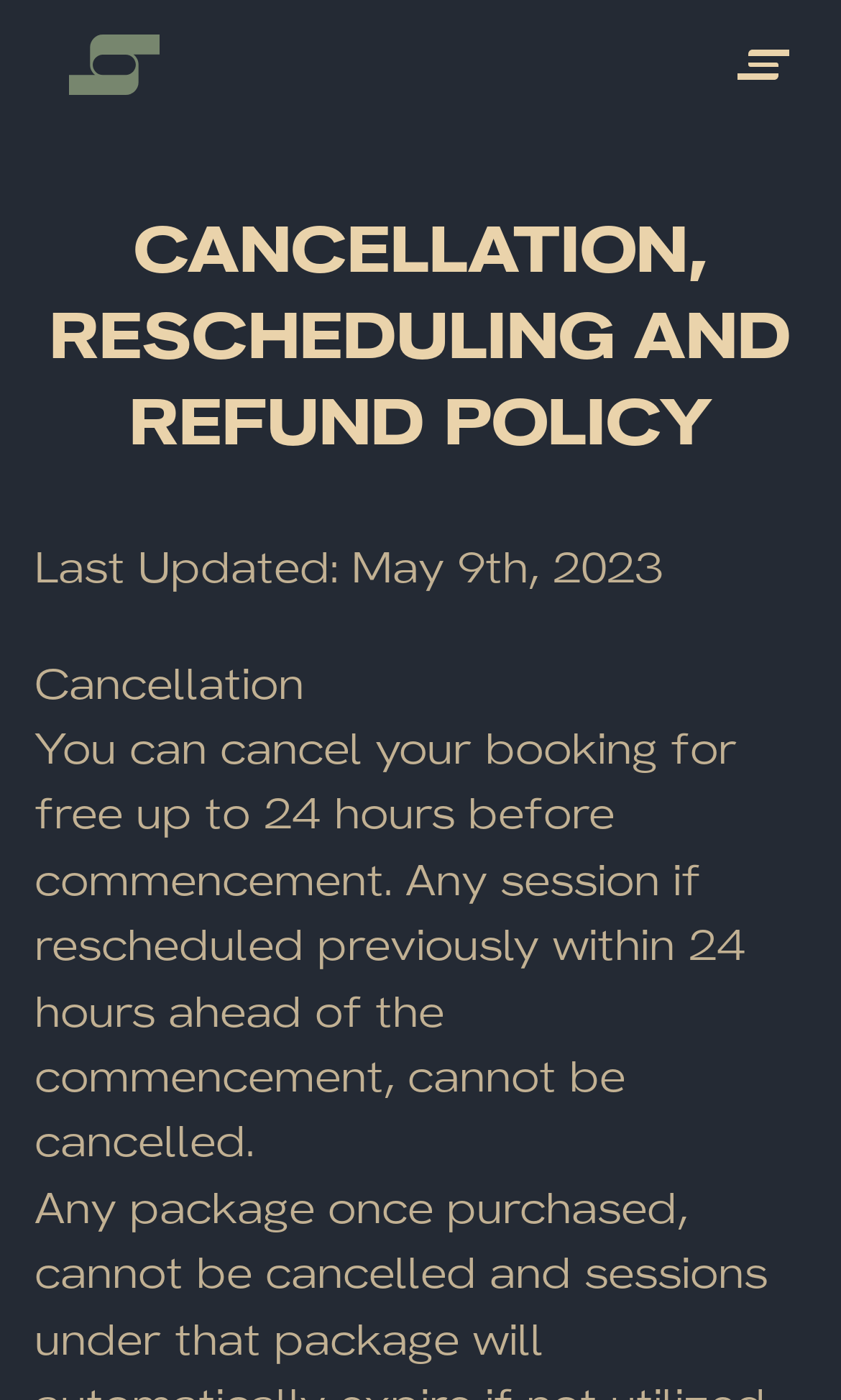Provide the bounding box coordinates for the UI element that is described as: "aria-label="Open Menu"".

[0.856, 0.015, 0.959, 0.077]